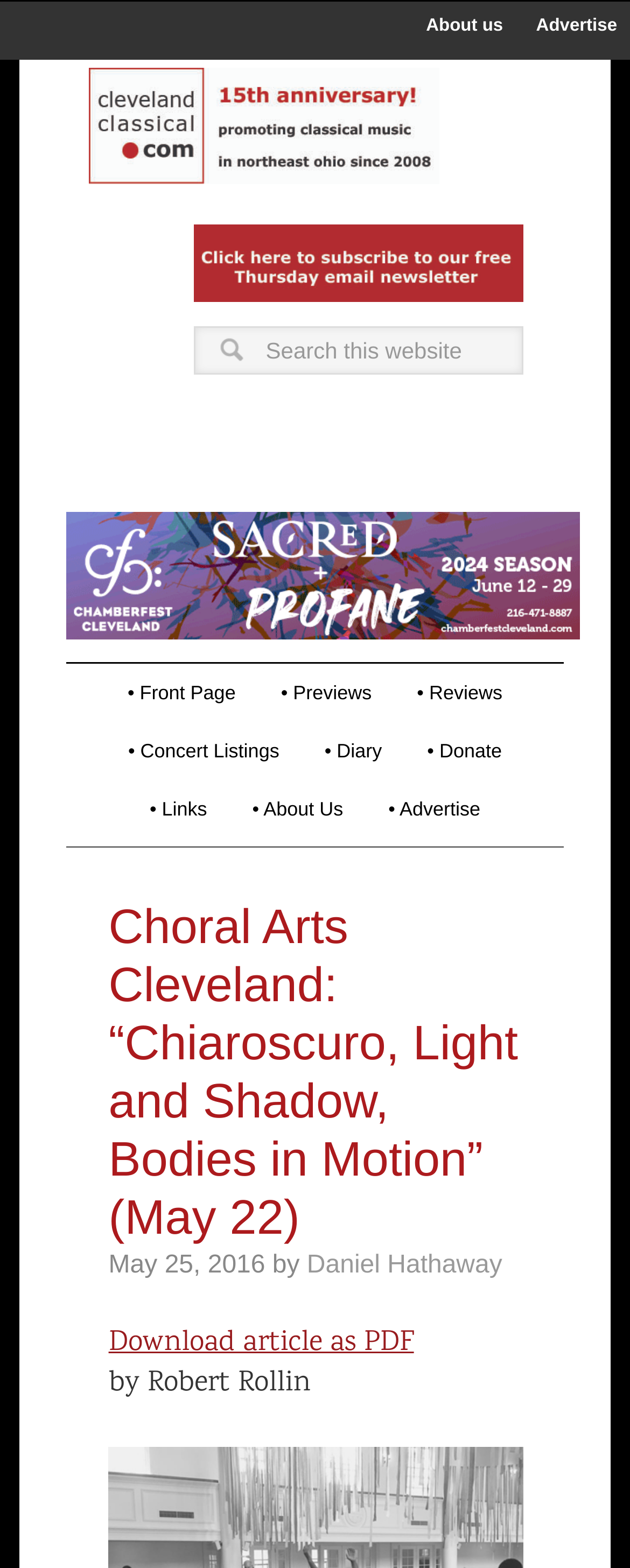Determine the bounding box coordinates of the clickable element to complete this instruction: "Visit About us page". Provide the coordinates in the format of four float numbers between 0 and 1, [left, top, right, bottom].

[0.656, 0.001, 0.819, 0.033]